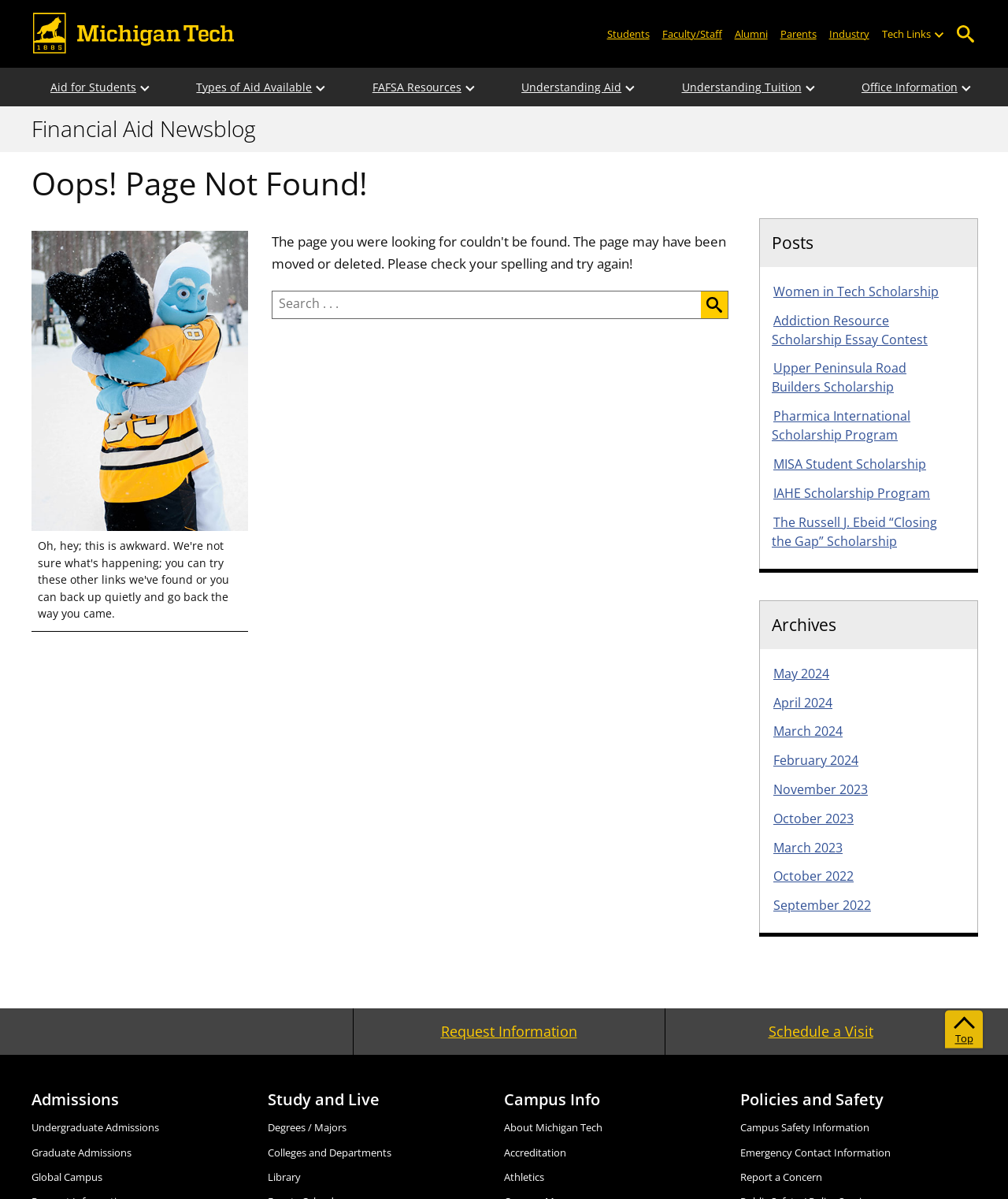Reply to the question with a single word or phrase:
What is the logo of Michigan Tech?

Michigan Tech Logo